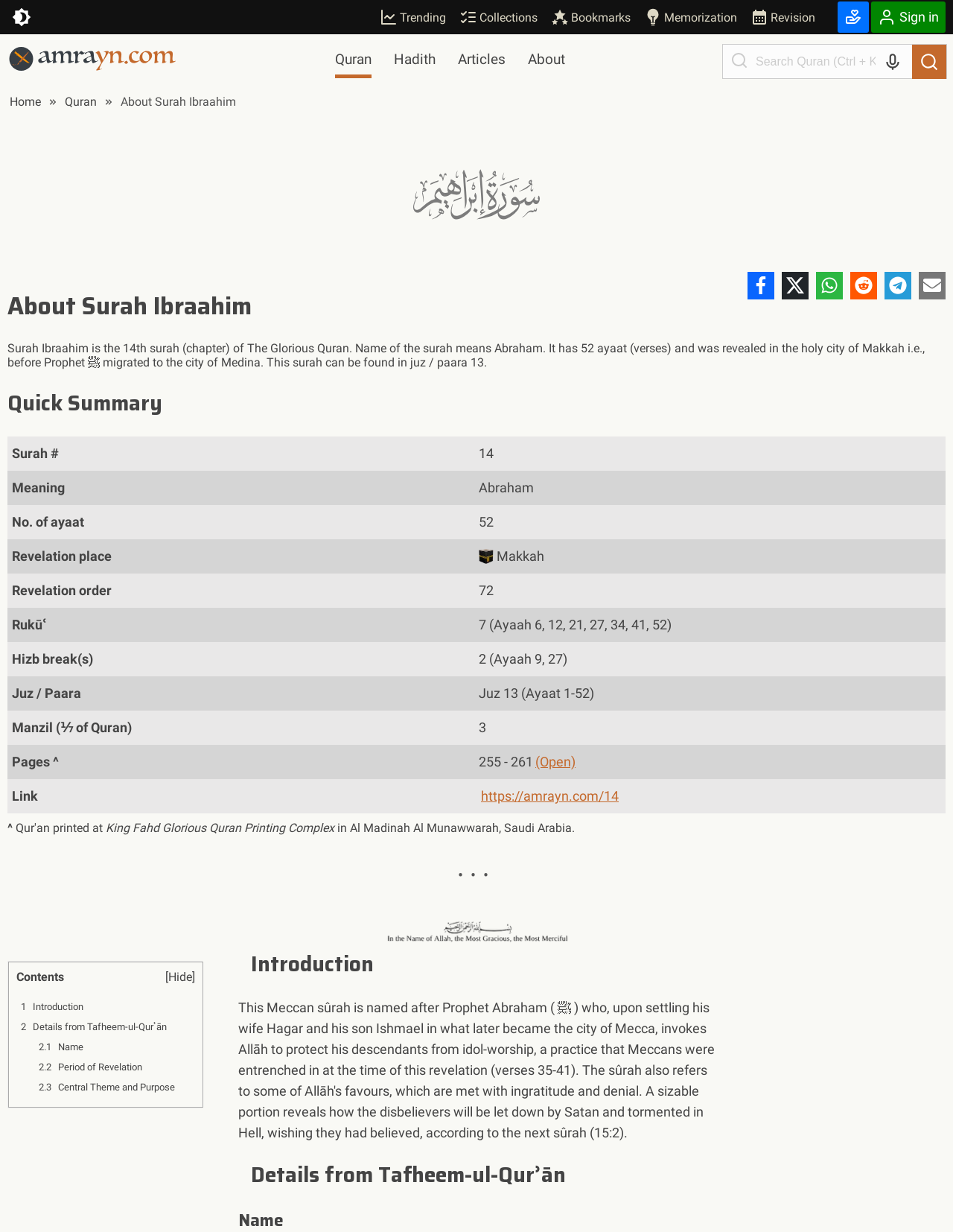Locate the bounding box coordinates of the UI element described by: "aria-label="Switch Theme" title="Current theme: System"". Provide the coordinates as four float numbers between 0 and 1, formatted as [left, top, right, bottom].

[0.008, 0.005, 0.038, 0.022]